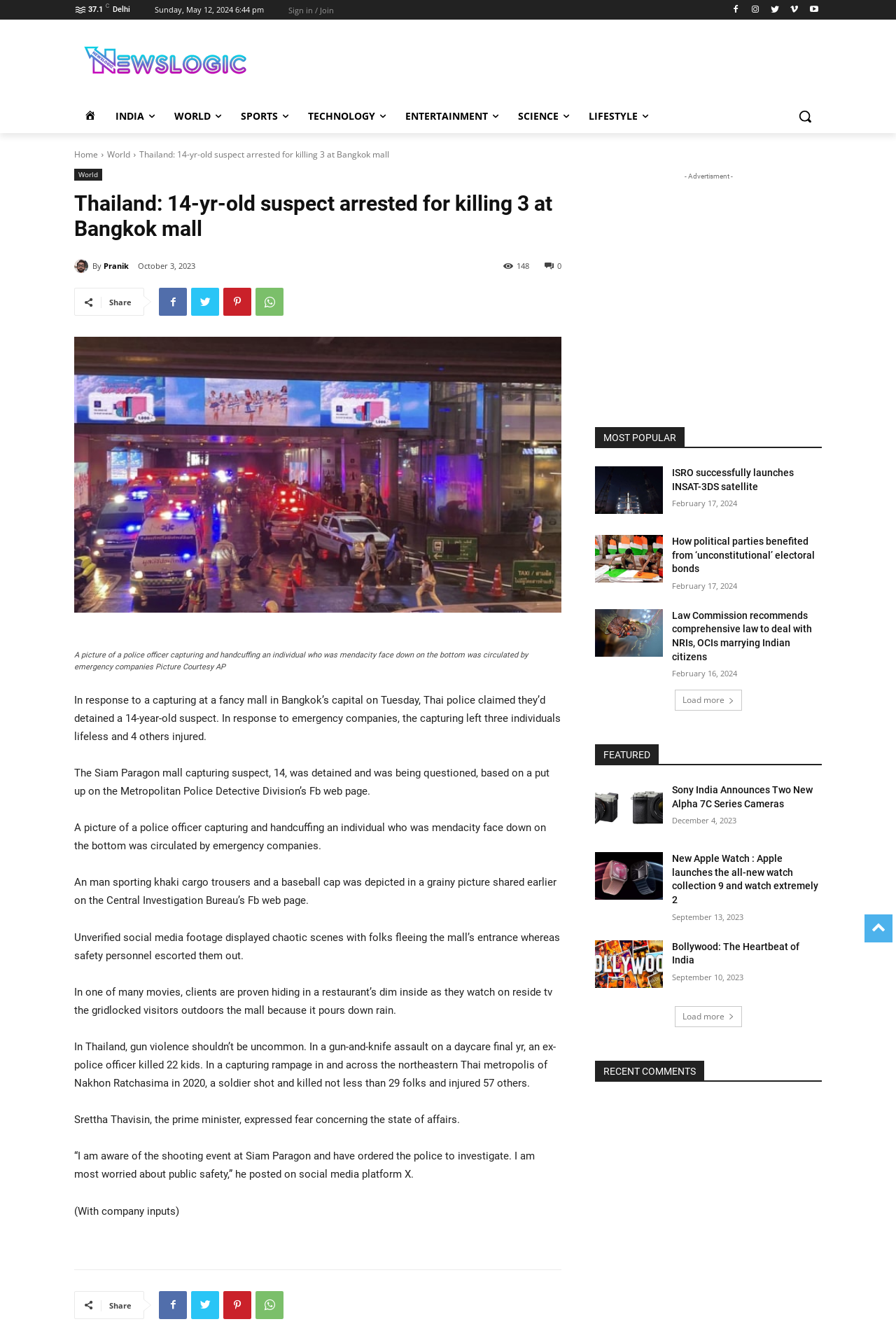Locate the bounding box coordinates of the element you need to click to accomplish the task described by this instruction: "Click the Home link".

None